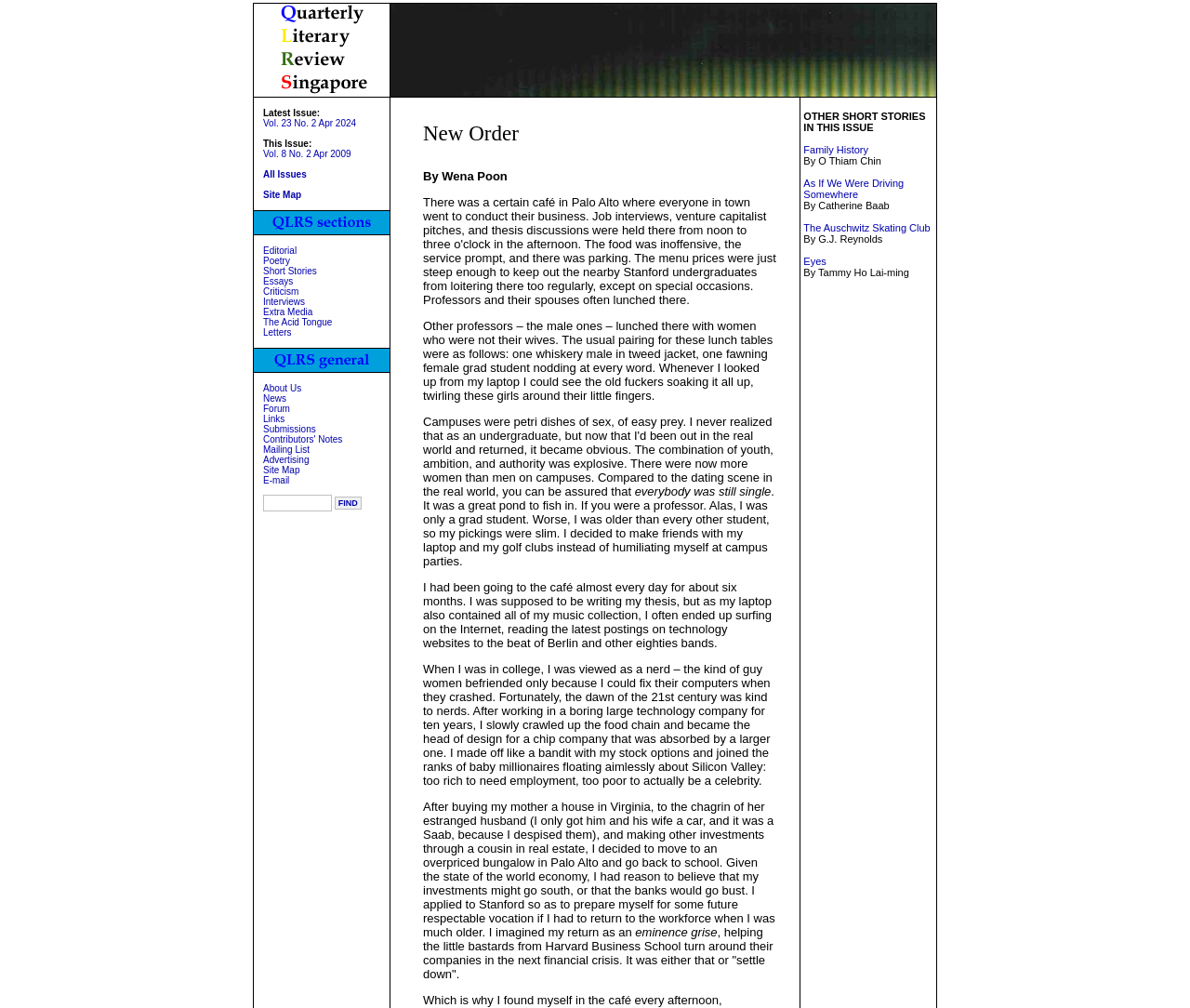Please determine the bounding box coordinates of the area that needs to be clicked to complete this task: 'View the latest issue'. The coordinates must be four float numbers between 0 and 1, formatted as [left, top, right, bottom].

[0.221, 0.117, 0.299, 0.127]